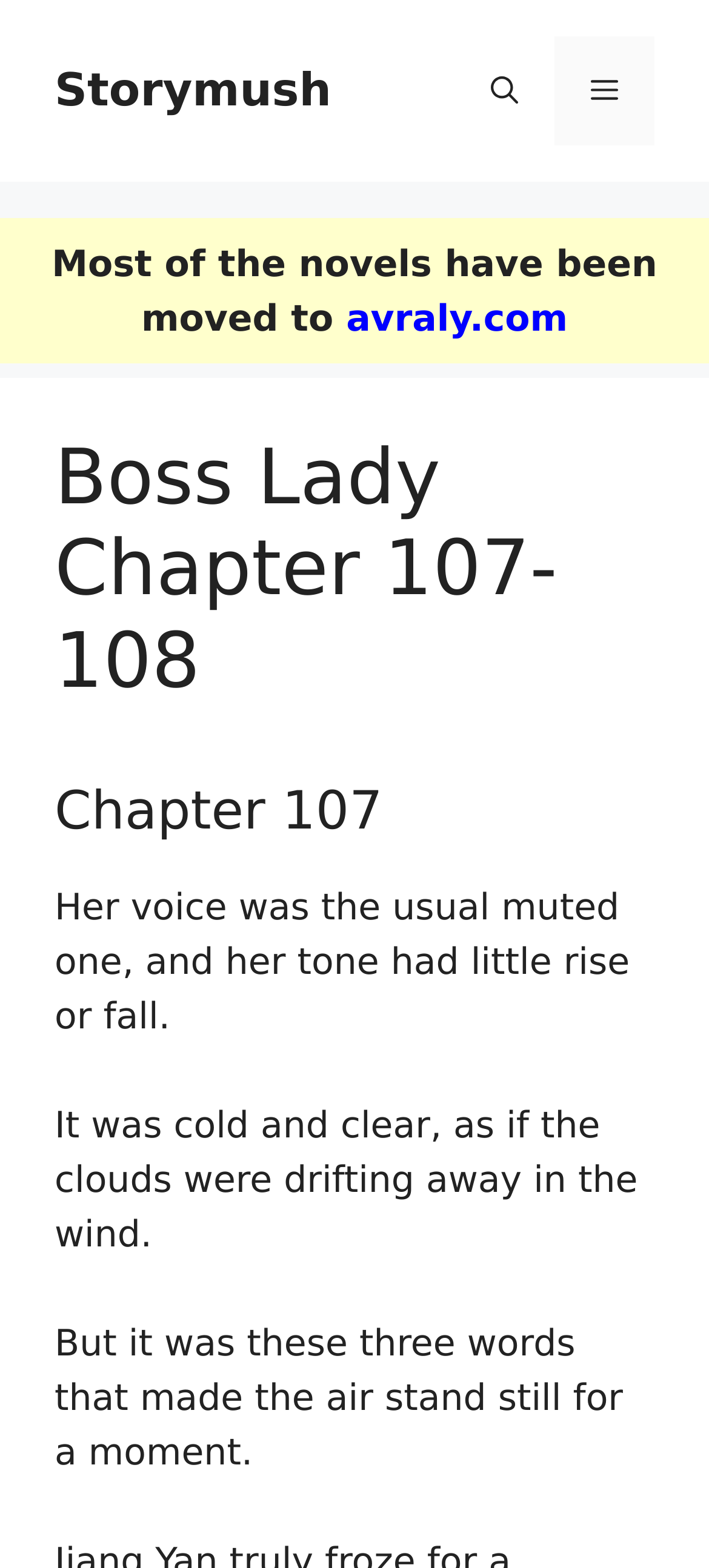Answer the question using only a single word or phrase: 
What is the tone of the voice described in the chapter?

cold and clear